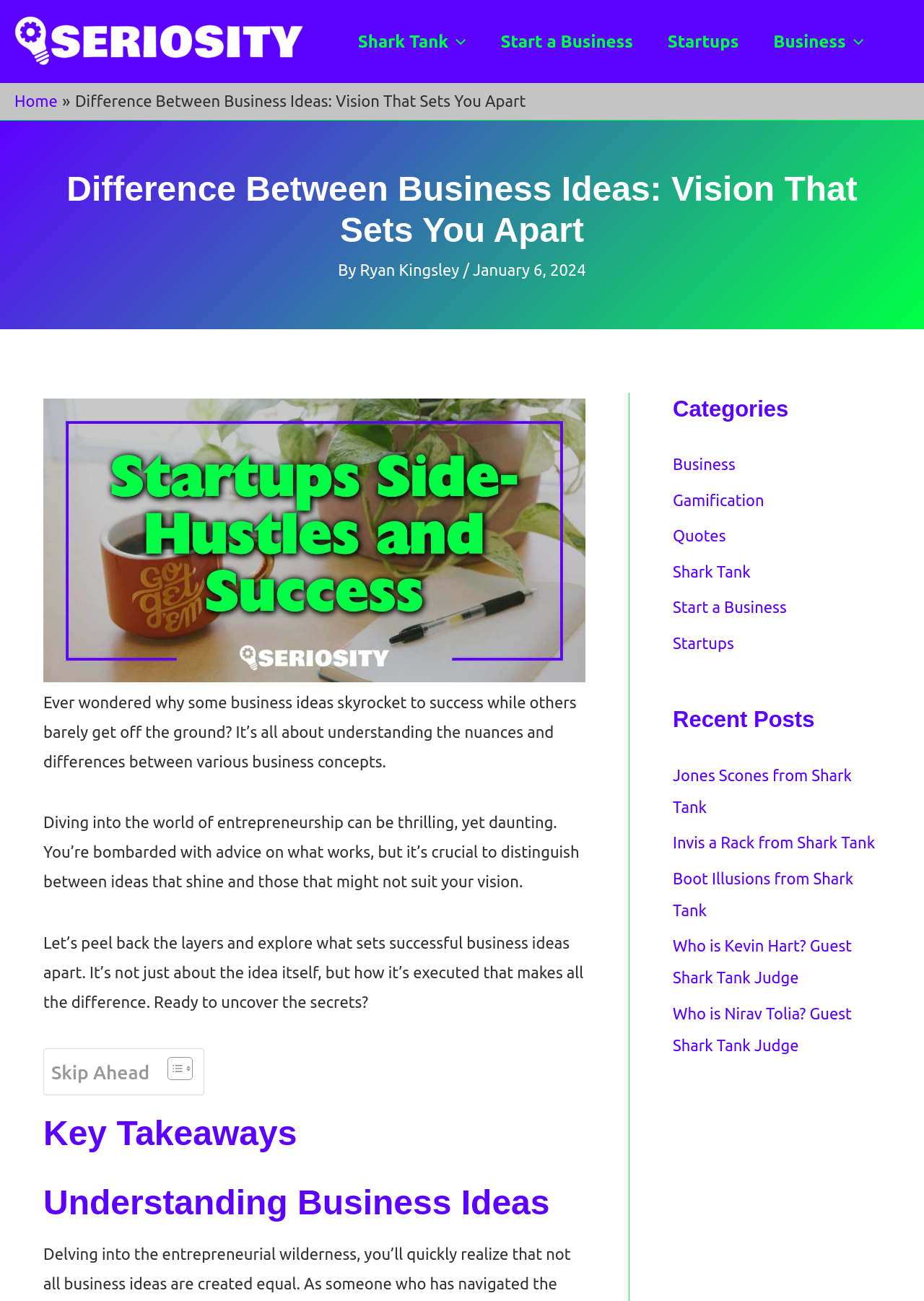Determine the bounding box coordinates for the UI element matching this description: "Jones Scones from Shark Tank".

[0.728, 0.589, 0.922, 0.627]